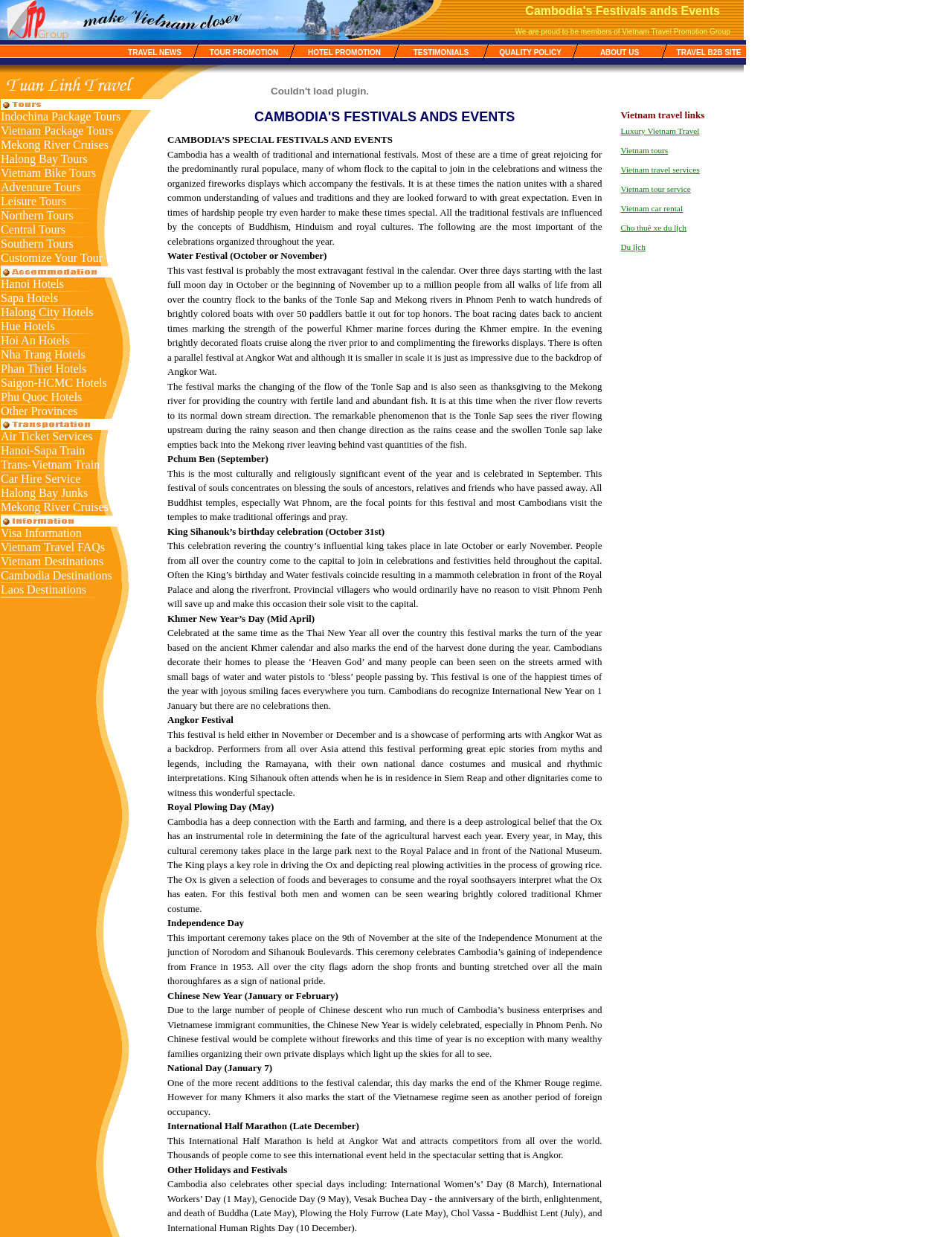What are the destinations mentioned on the webpage?
Analyze the image and deliver a detailed answer to the question.

The answer can be found in the second table cell of the second table row, where it mentions 'Vietnam Destinations', 'Cambodia Destinations', and 'Laos Destinations'.